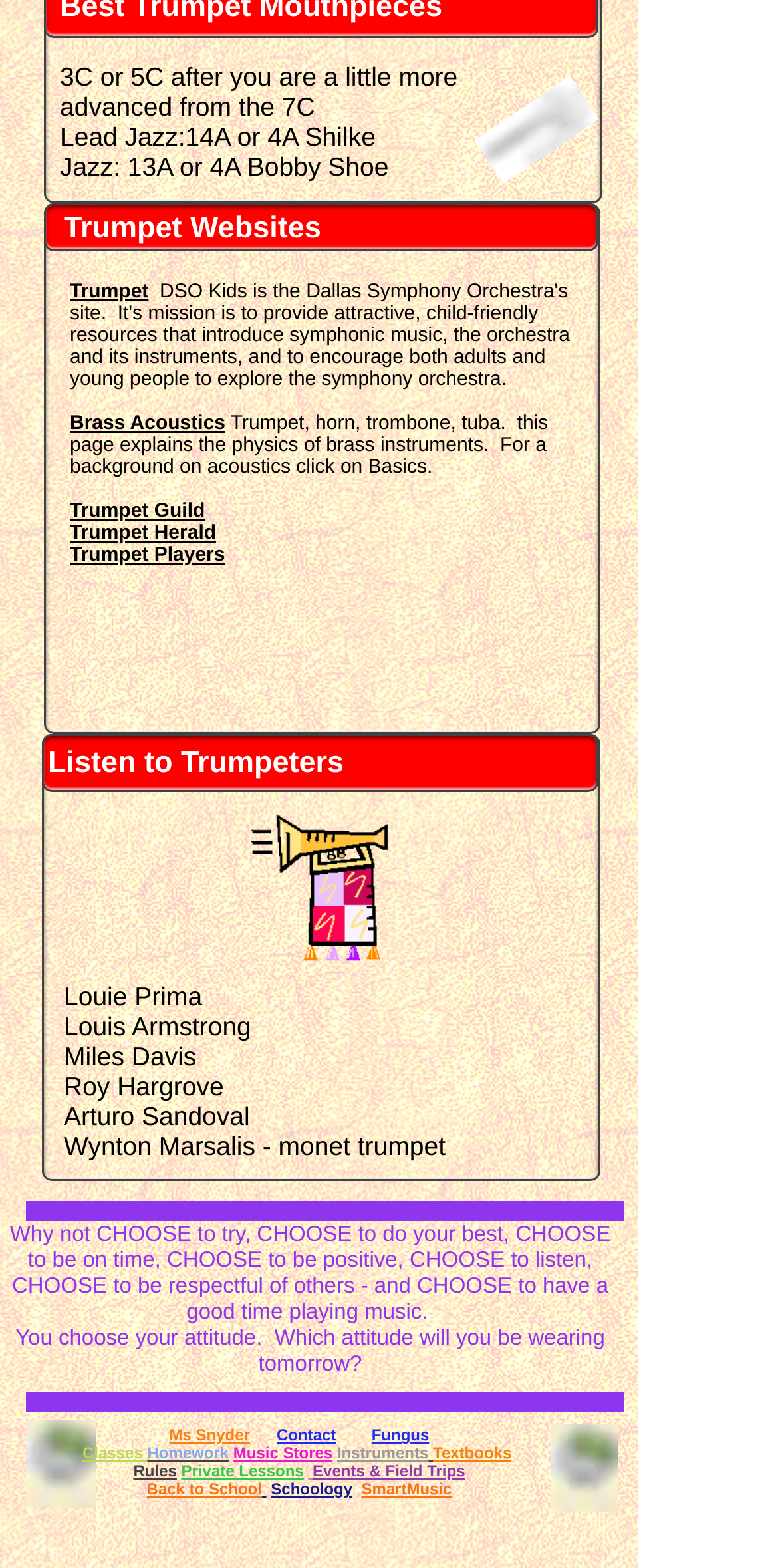Highlight the bounding box coordinates of the region I should click on to meet the following instruction: "Contact Ms Snyder".

[0.218, 0.91, 0.321, 0.921]